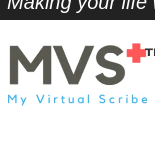Use the details in the image to answer the question thoroughly: 
What is the purpose of My Virtual Scribe?

The caption states that My Virtual Scribe (MVS) is a service designed to assist medical professionals by providing virtual scribing support, which implies that its purpose is to aid medical professionals in their work.